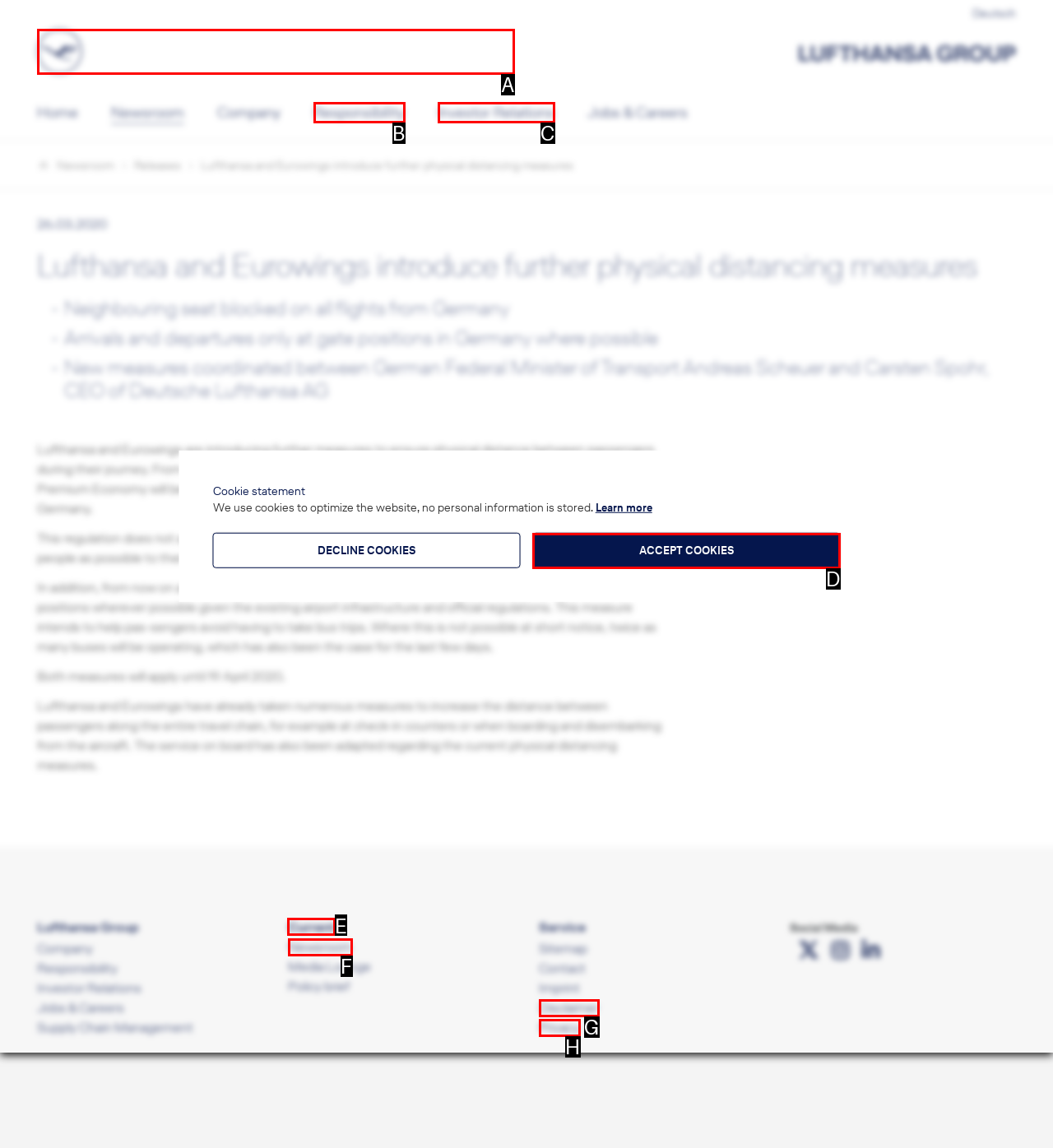Tell me which option I should click to complete the following task: Check the current news
Answer with the option's letter from the given choices directly.

E